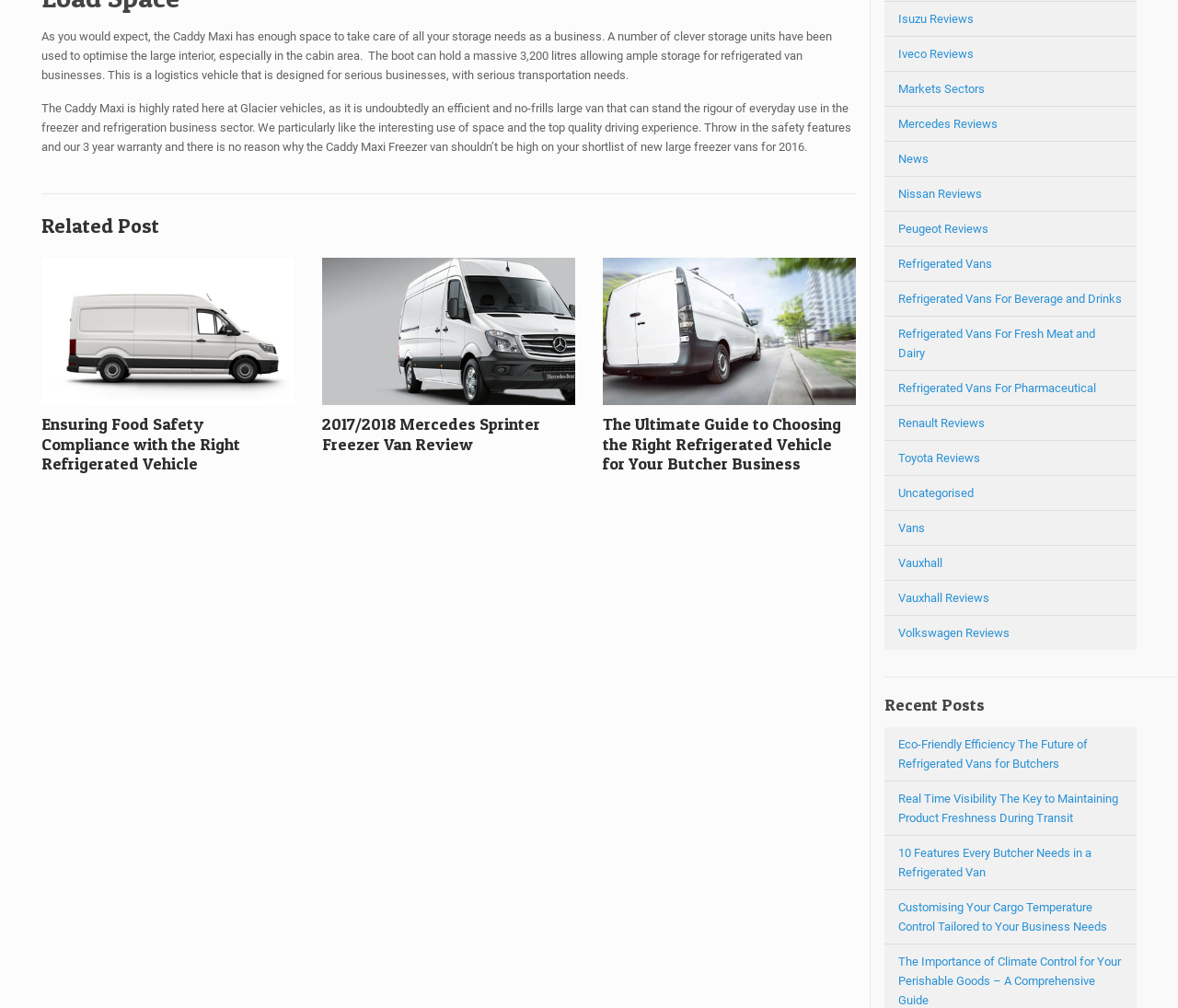Can you give a comprehensive explanation to the question given the content of the image?
How many links are there in the 'Recent Posts' section?

By counting the links in the 'Recent Posts' section, I found that there are four links: 'Eco-Friendly Efficiency The Future of Refrigerated Vans for Butchers', 'Real Time Visibility The Key to Maintaining Product Freshness During Transit', '10 Features Every Butcher Needs in a Refrigerated Van', and 'Customising Your Cargo Temperature Control Tailored to Your Business Needs'.